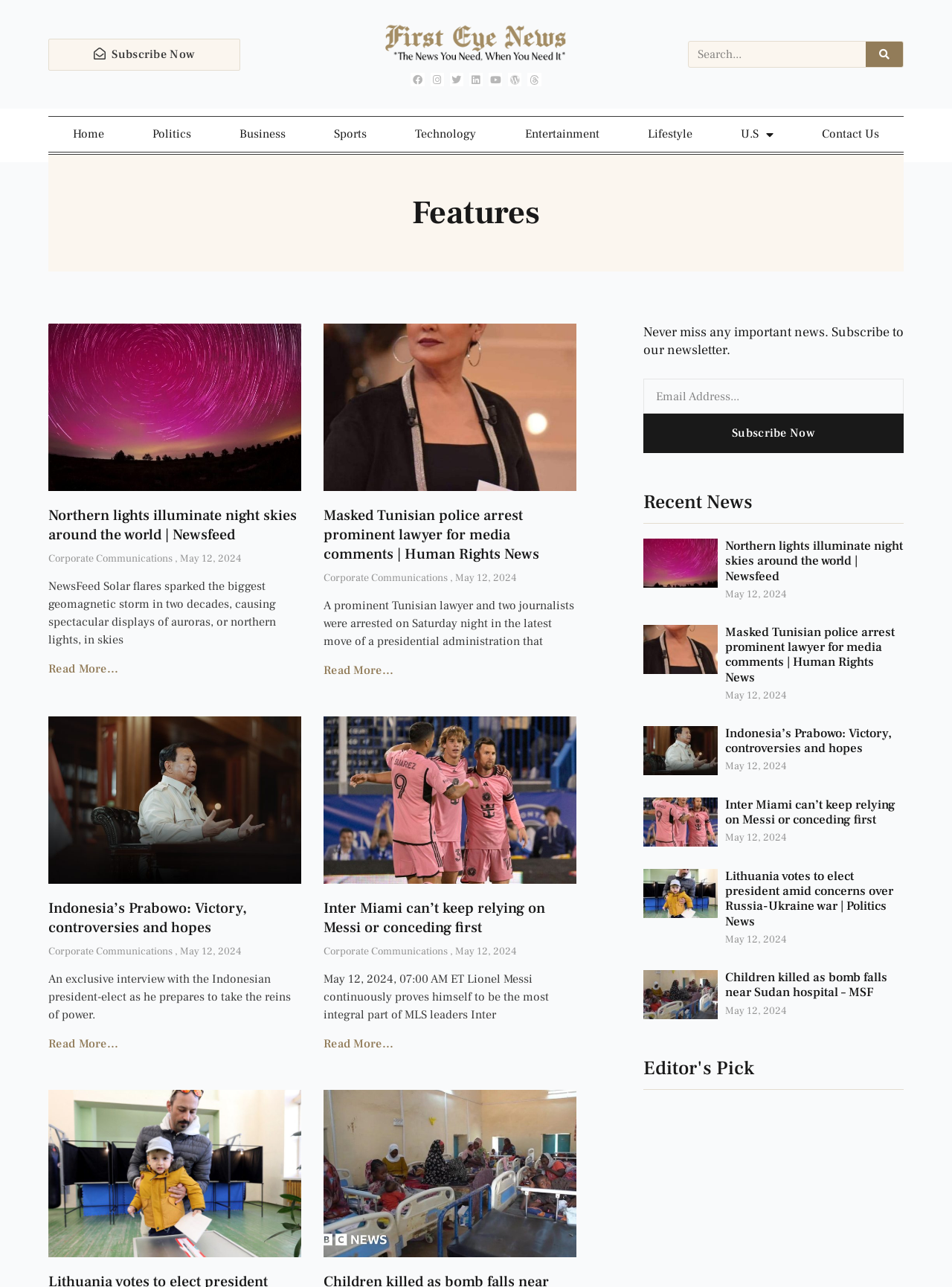Identify the bounding box coordinates of the clickable region necessary to fulfill the following instruction: "Search for something". The bounding box coordinates should be four float numbers between 0 and 1, i.e., [left, top, right, bottom].

[0.723, 0.032, 0.948, 0.052]